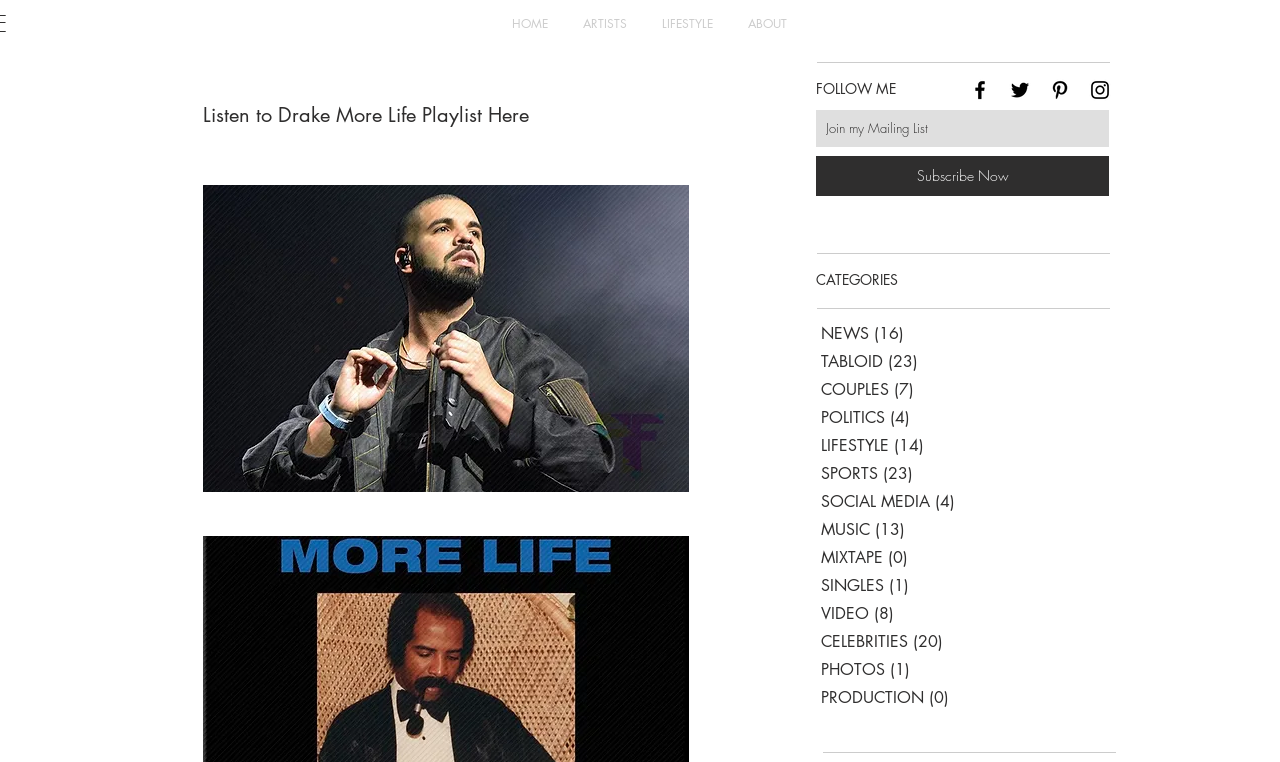Find the bounding box coordinates of the element to click in order to complete this instruction: "Subscribe to the mailing list". The bounding box coordinates must be four float numbers between 0 and 1, denoted as [left, top, right, bottom].

[0.638, 0.205, 0.866, 0.257]